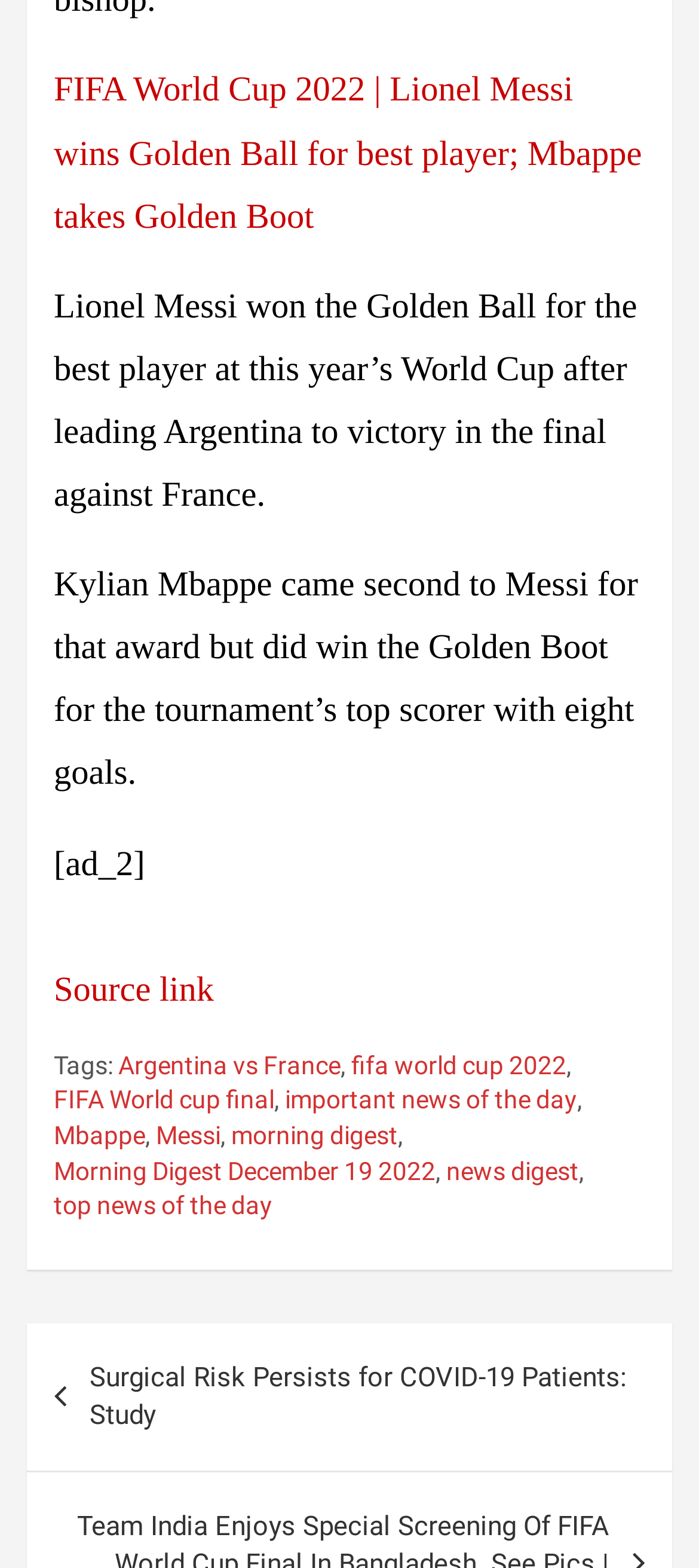How many links are present in the footer section?
Refer to the image and give a detailed answer to the question.

The footer section contains links to 'Argentina vs France', 'fifa world cup 2022', 'FIFA World cup final', 'important news of the day', 'Mbappe', 'Messi', 'morning digest', and 'Morning Digest December 19 2022', making a total of 8 links.